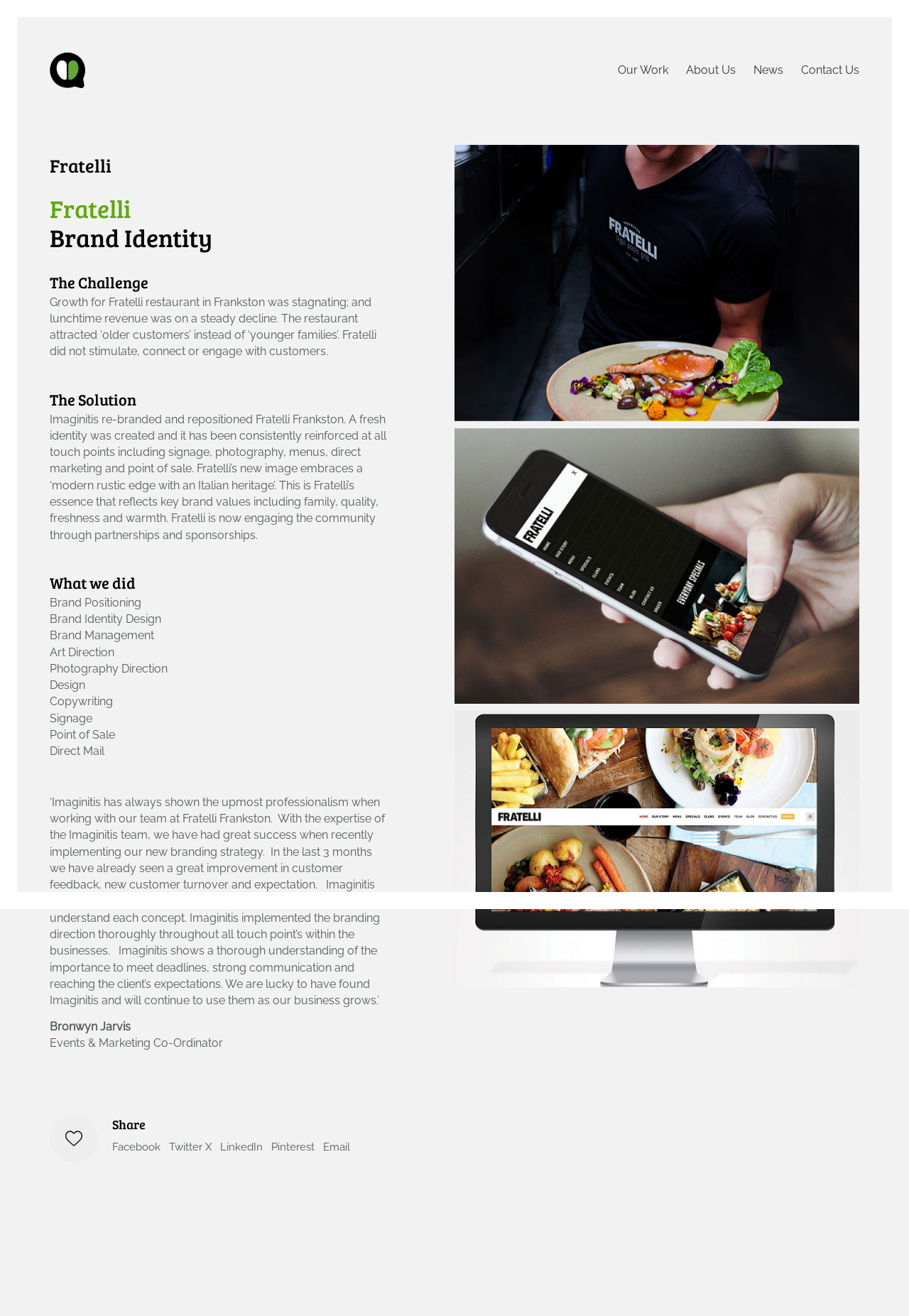Please identify the bounding box coordinates of the region to click in order to complete the given instruction: "Click on the 'Facebook' share link". The coordinates should be four float numbers between 0 and 1, i.e., [left, top, right, bottom].

[0.123, 0.866, 0.177, 0.878]